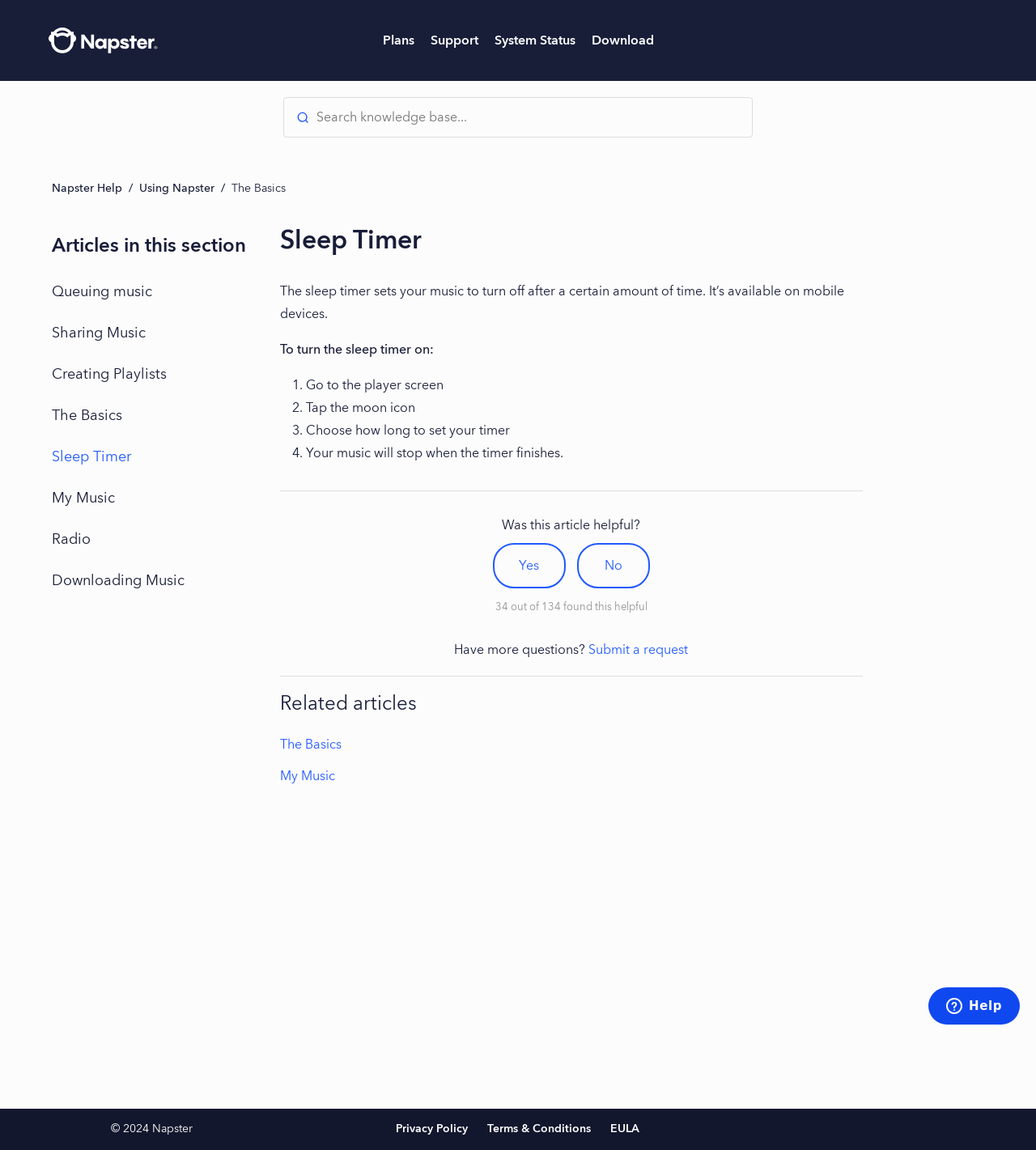Please identify the bounding box coordinates of the element I need to click to follow this instruction: "Go to Napster Support website".

[0.047, 0.024, 0.152, 0.046]